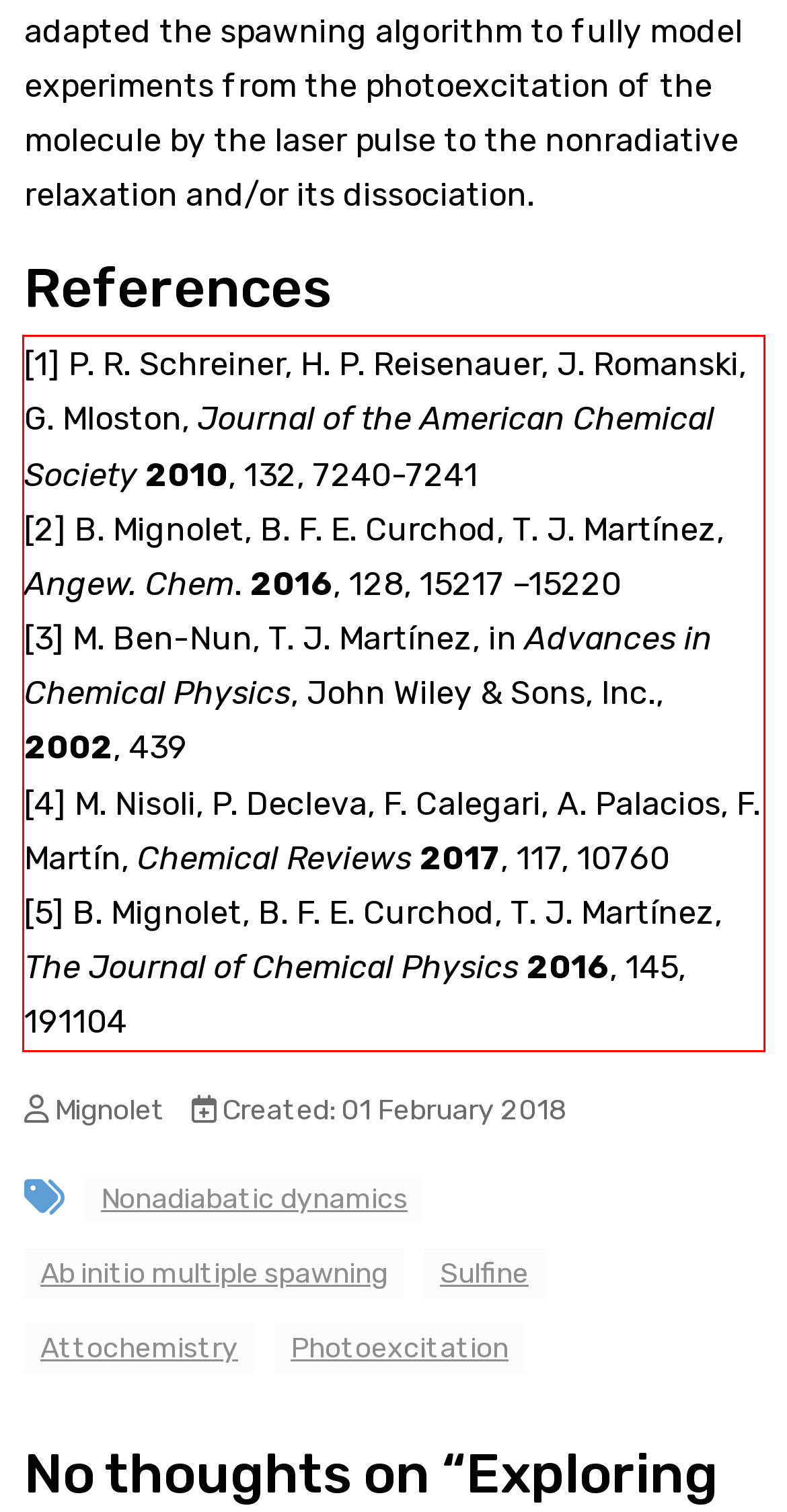Inspect the webpage screenshot that has a red bounding box and use OCR technology to read and display the text inside the red bounding box.

[1] P. R. Schreiner, H. P. Reisenauer, J. Romanski, G. Mloston, Journal of the American Chemical Society 2010, 132, 7240-7241 [2] B. Mignolet, B. F. E. Curchod, T. J. Martínez, Angew. Chem. 2016, 128, 15217 –15220 [3] M. Ben-Nun, T. J. Martínez, in Advances in Chemical Physics, John Wiley & Sons, Inc., 2002, 439 [4] M. Nisoli, P. Decleva, F. Calegari, A. Palacios, F. Martín, Chemical Reviews 2017, 117, 10760 [5] B. Mignolet, B. F. E. Curchod, T. J. Martínez, The Journal of Chemical Physics 2016, 145, 191104